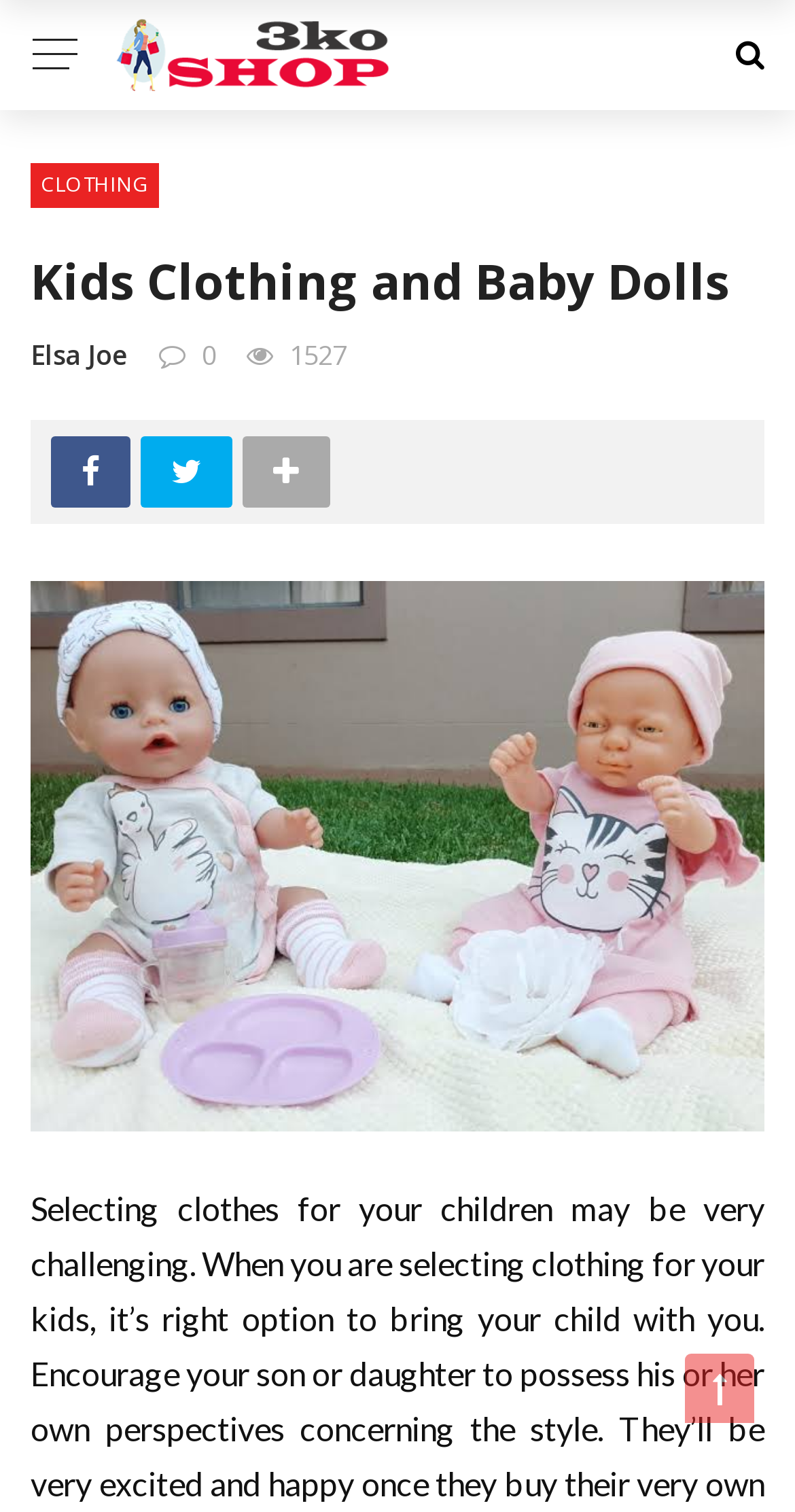Look at the image and answer the question in detail:
What is the brand name?

The brand name is 'Elsa Joe' as indicated by the link 'Elsa Joe' at the top of the webpage.